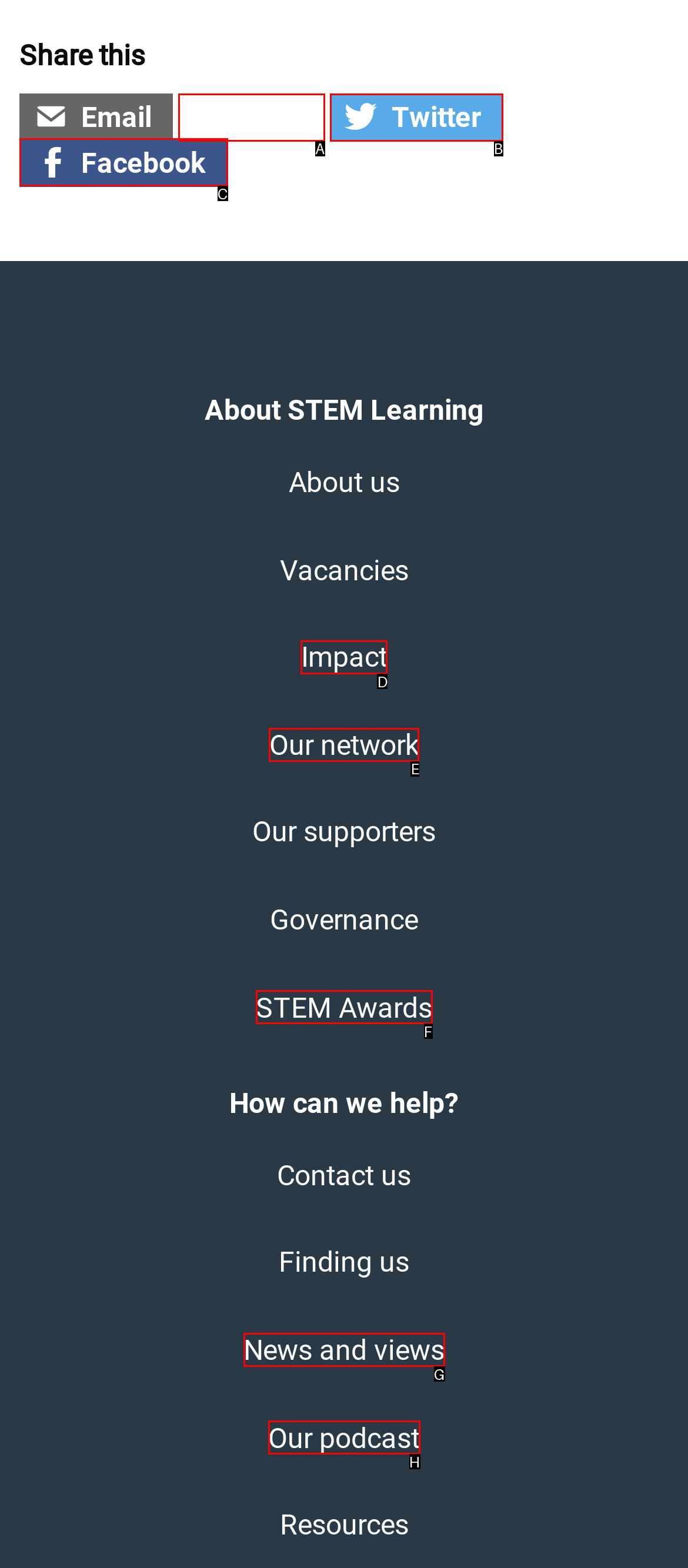Select the letter that corresponds to the UI element described as: Our podcast
Answer by providing the letter from the given choices.

H